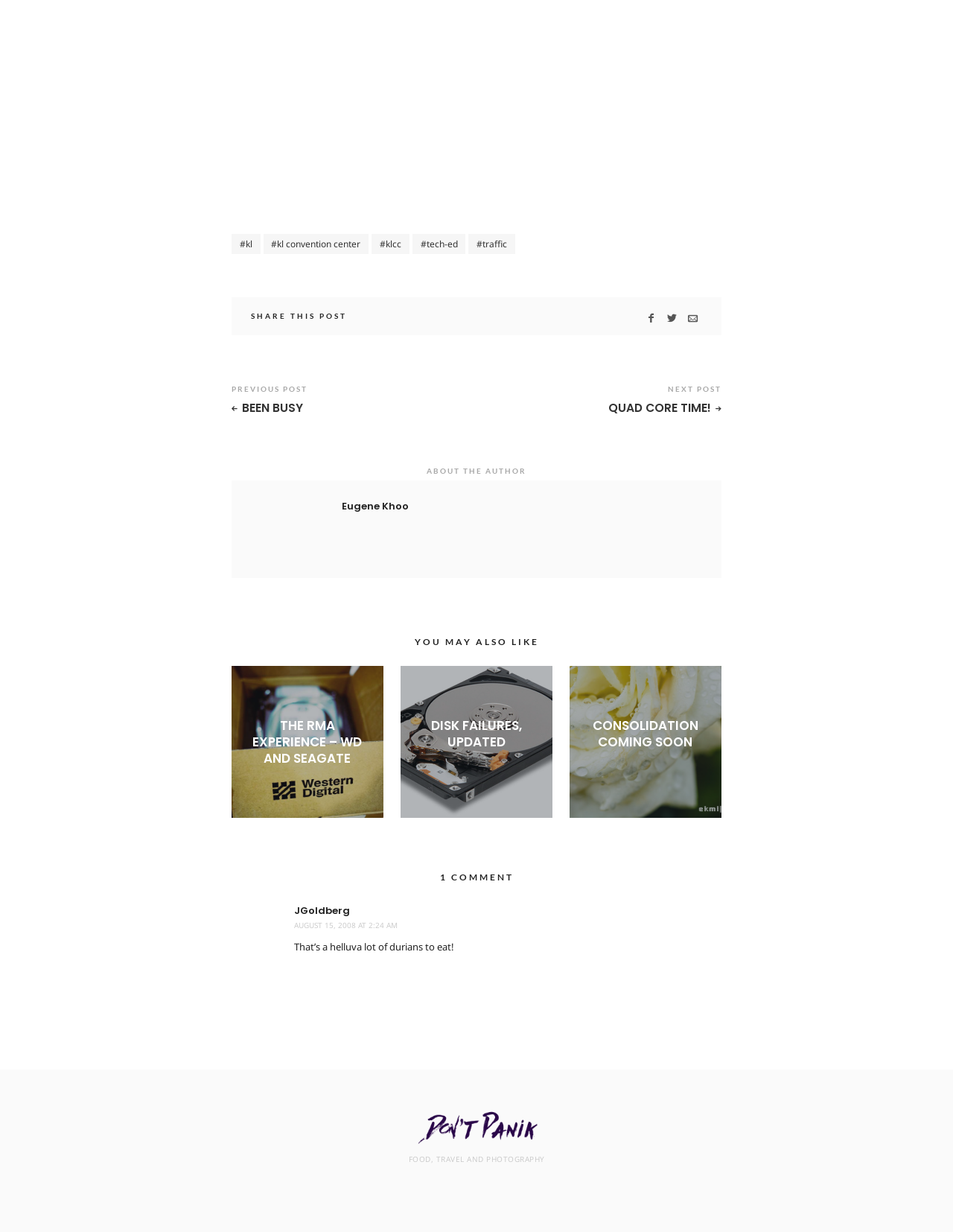Can you identify the bounding box coordinates of the clickable region needed to carry out this instruction: 'Visit the author's homepage'? The coordinates should be four float numbers within the range of 0 to 1, stated as [left, top, right, bottom].

[0.263, 0.406, 0.335, 0.461]